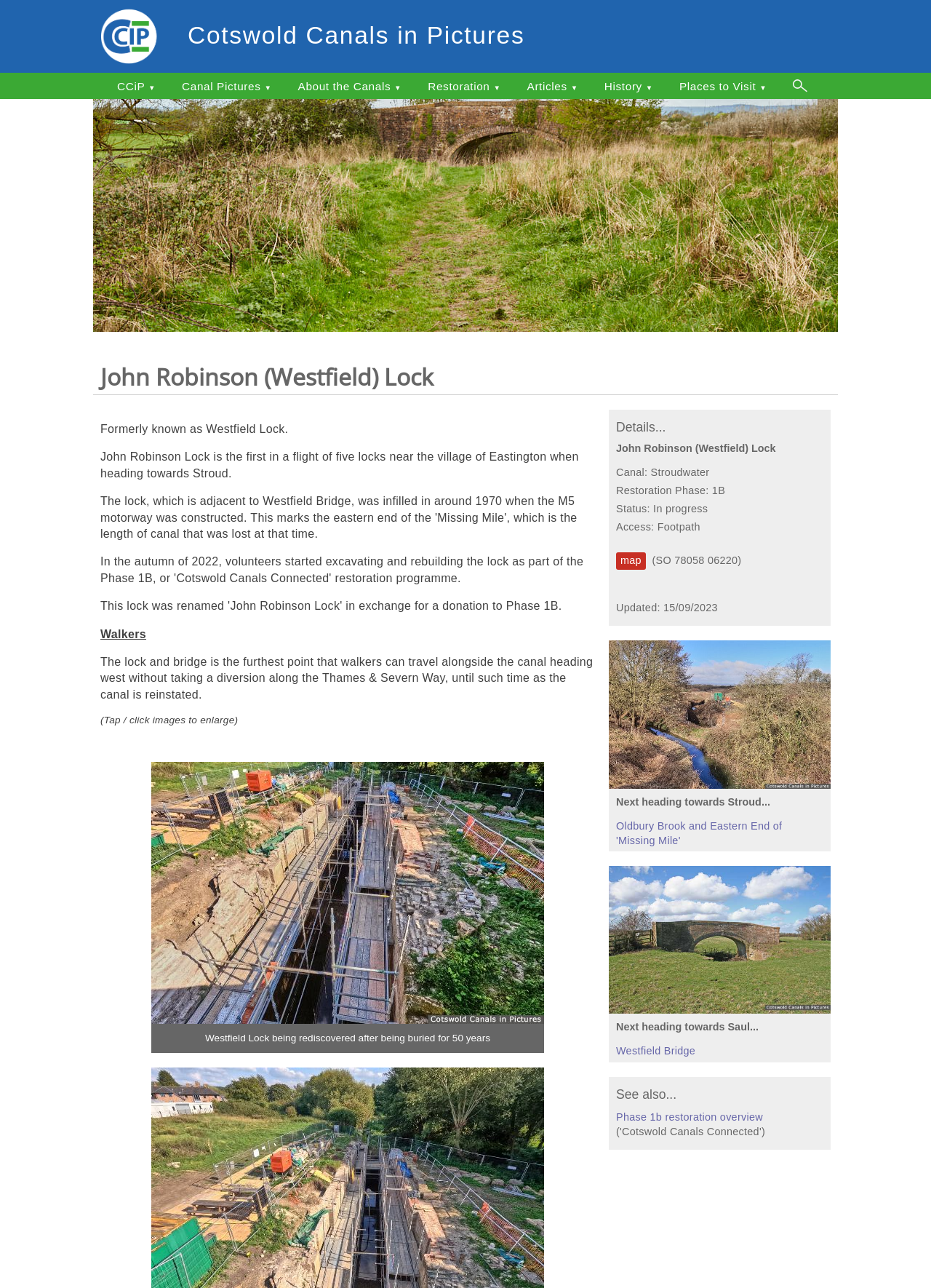Please determine the bounding box coordinates for the UI element described as: "alt="John Robinson (Westfield) Lock"".

[0.162, 0.592, 0.584, 0.795]